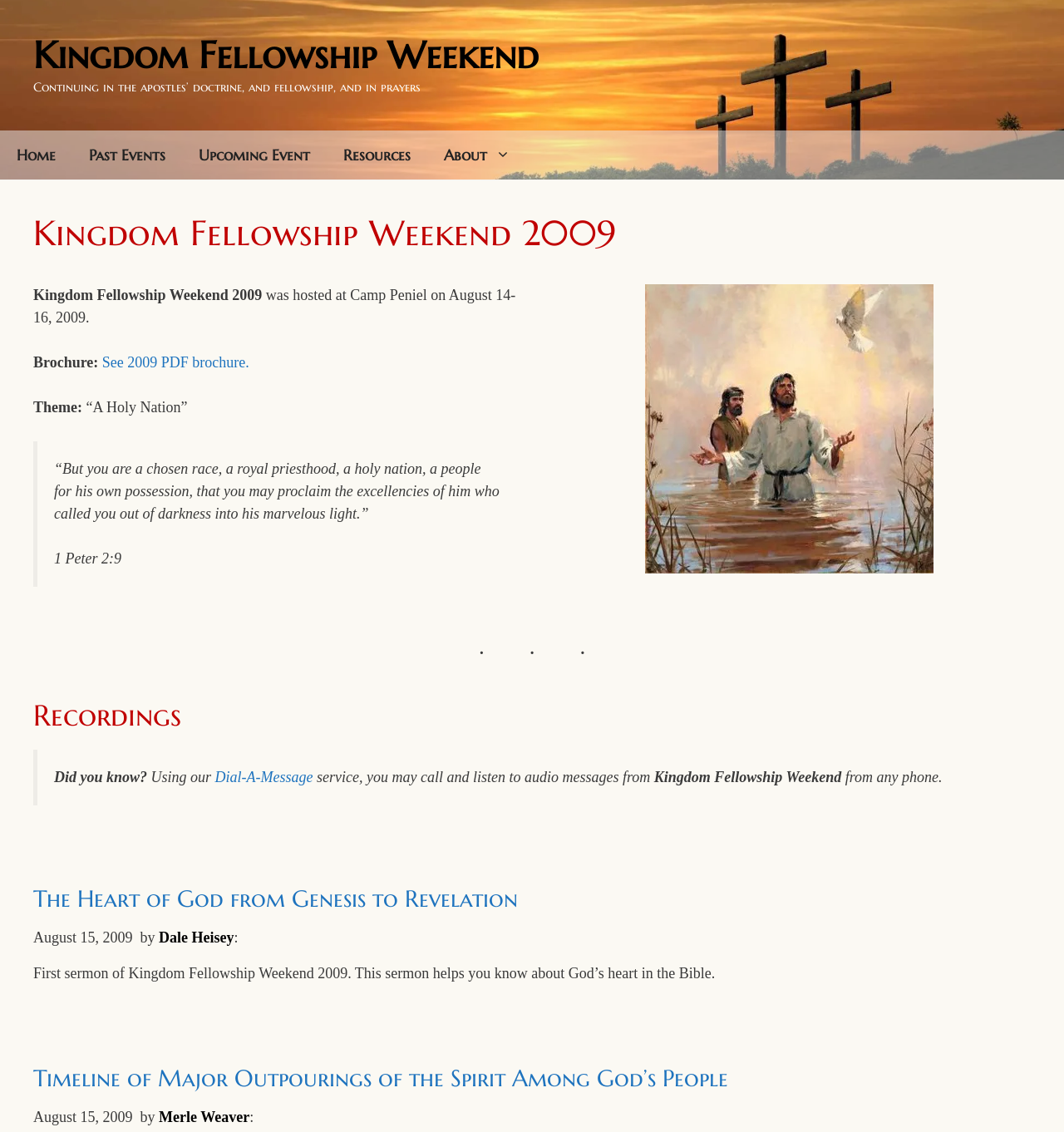What is the title of the second sermon mentioned on the webpage?
Please look at the screenshot and answer in one word or a short phrase.

Timeline of Major Outpourings of the Spirit Among God’s People